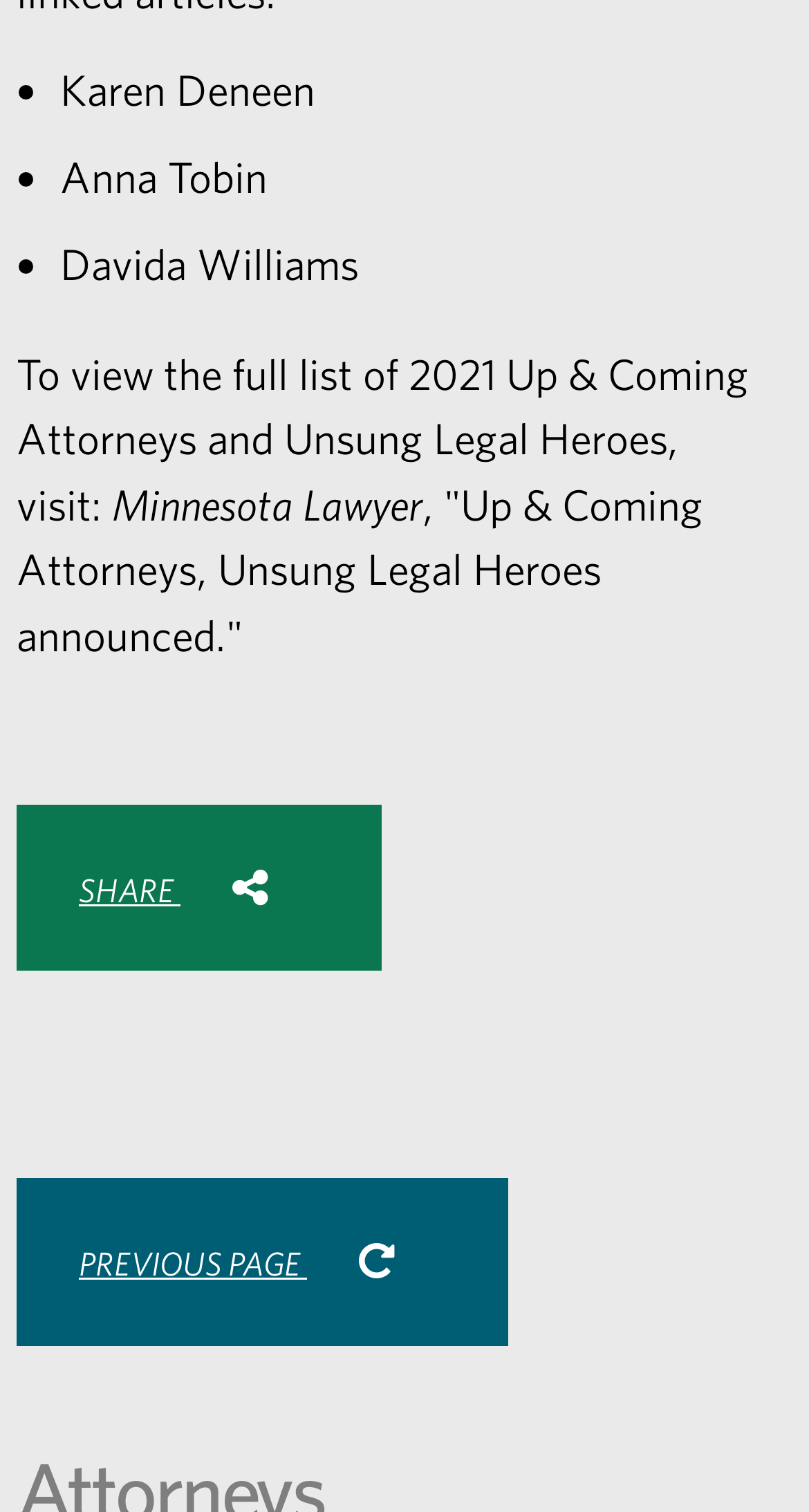Determine the bounding box coordinates for the area that should be clicked to carry out the following instruction: "Share the page on Facebook".

[0.435, 0.586, 0.488, 0.611]